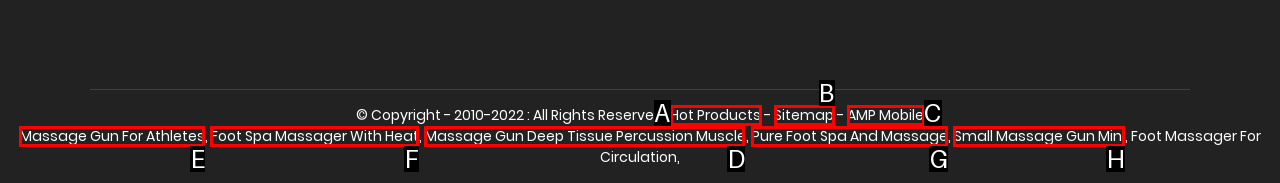Select the letter of the UI element that matches this task: Check out Massage Gun Deep Tissue Percussion Muscle
Provide the answer as the letter of the correct choice.

D